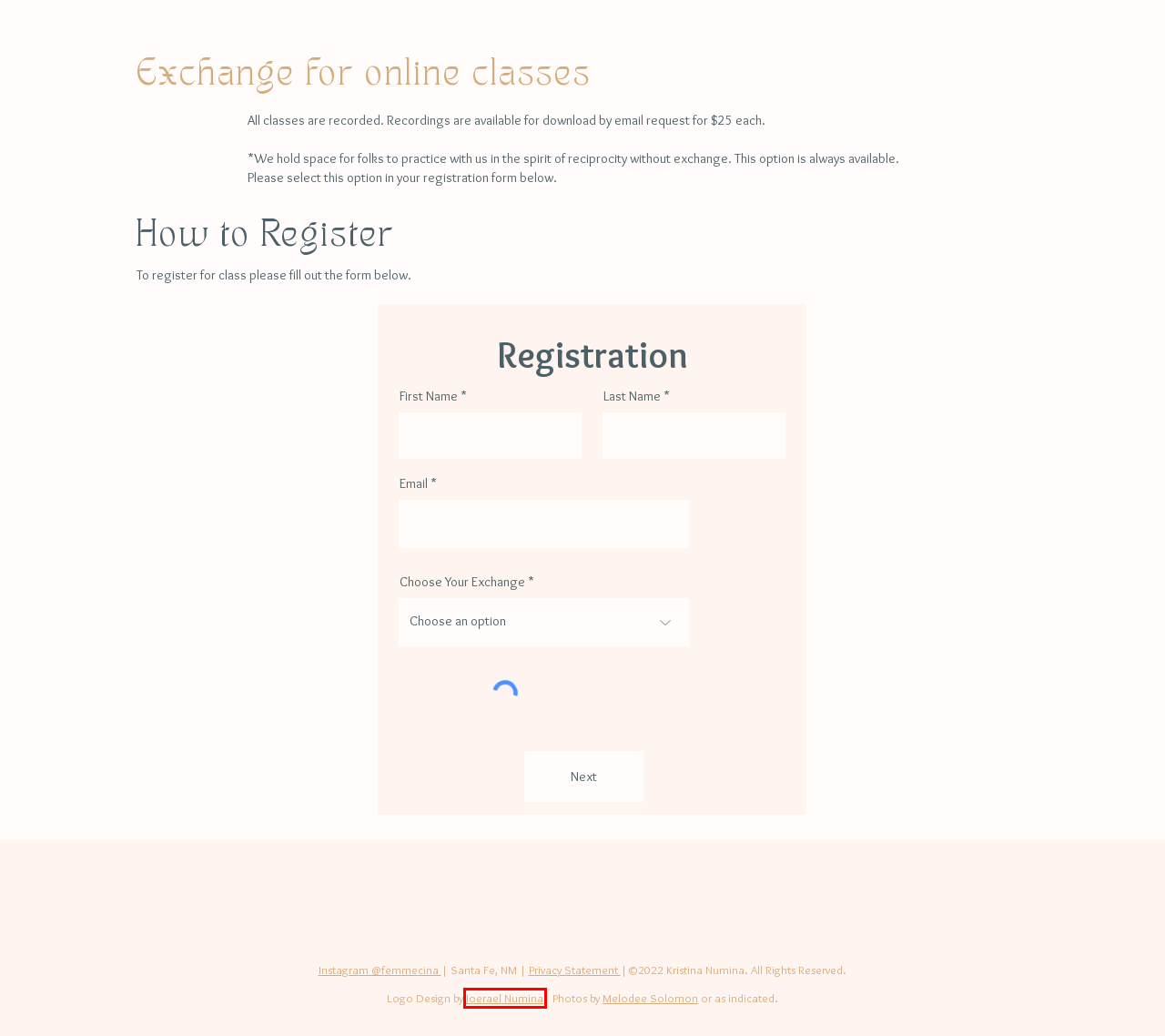With the provided webpage screenshot containing a red bounding box around a UI element, determine which description best matches the new webpage that appears after clicking the selected element. The choices are:
A. Melodee Solomon
B. CONTACT | Femmecina
C. PRIVACY POLICY | Femmecina
D. info — Minesh Bacrania Photography (Portrait / Editorial photography in Santa Fe, New Mexico, USA)
E. ABOUT | Femmecina
F. SHOP | Femmecina
G. BLESSINGS | Femmecina
H. Home | Joerael |

H